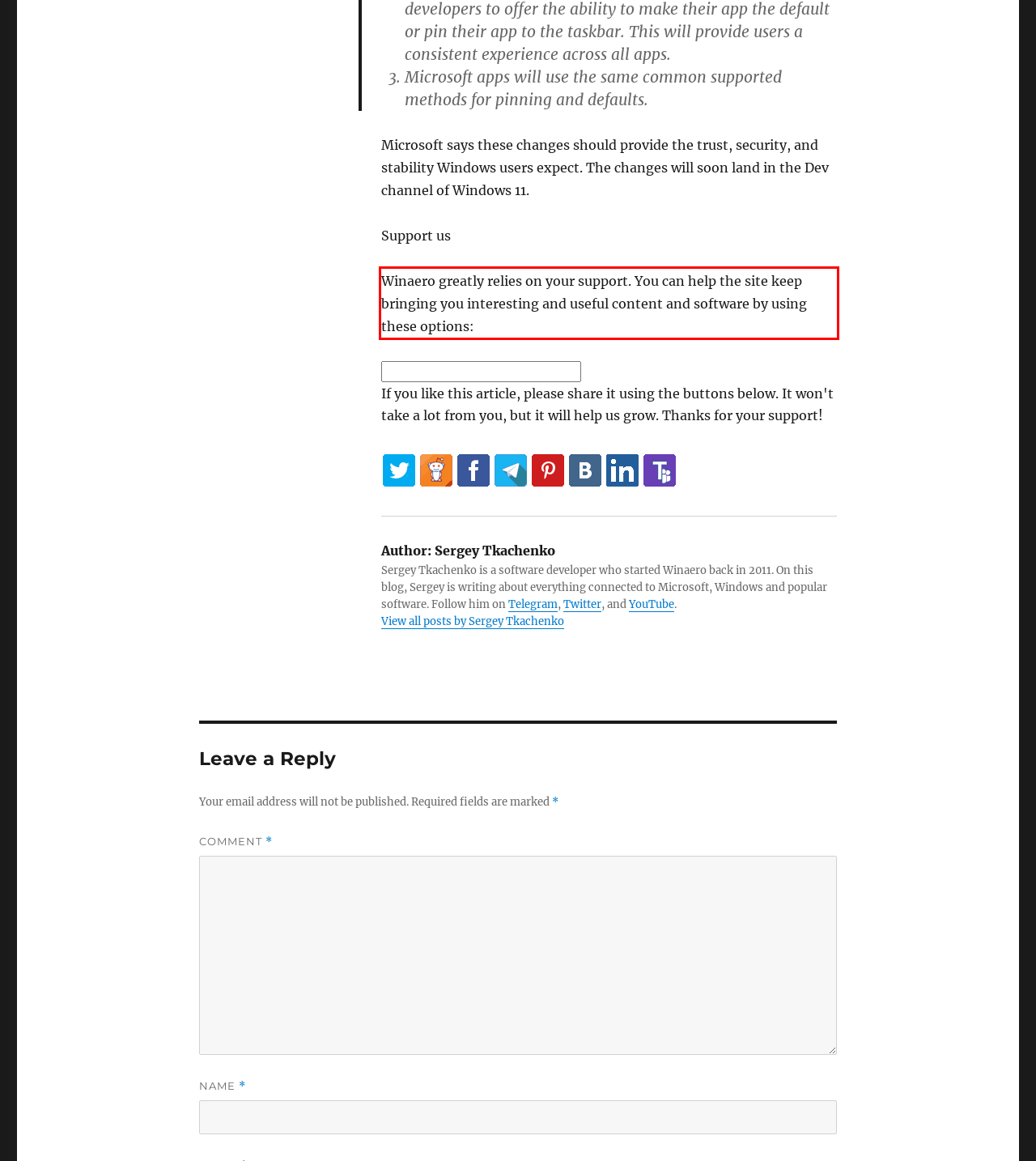With the provided screenshot of a webpage, locate the red bounding box and perform OCR to extract the text content inside it.

Winaero greatly relies on your support. You can help the site keep bringing you interesting and useful content and software by using these options: